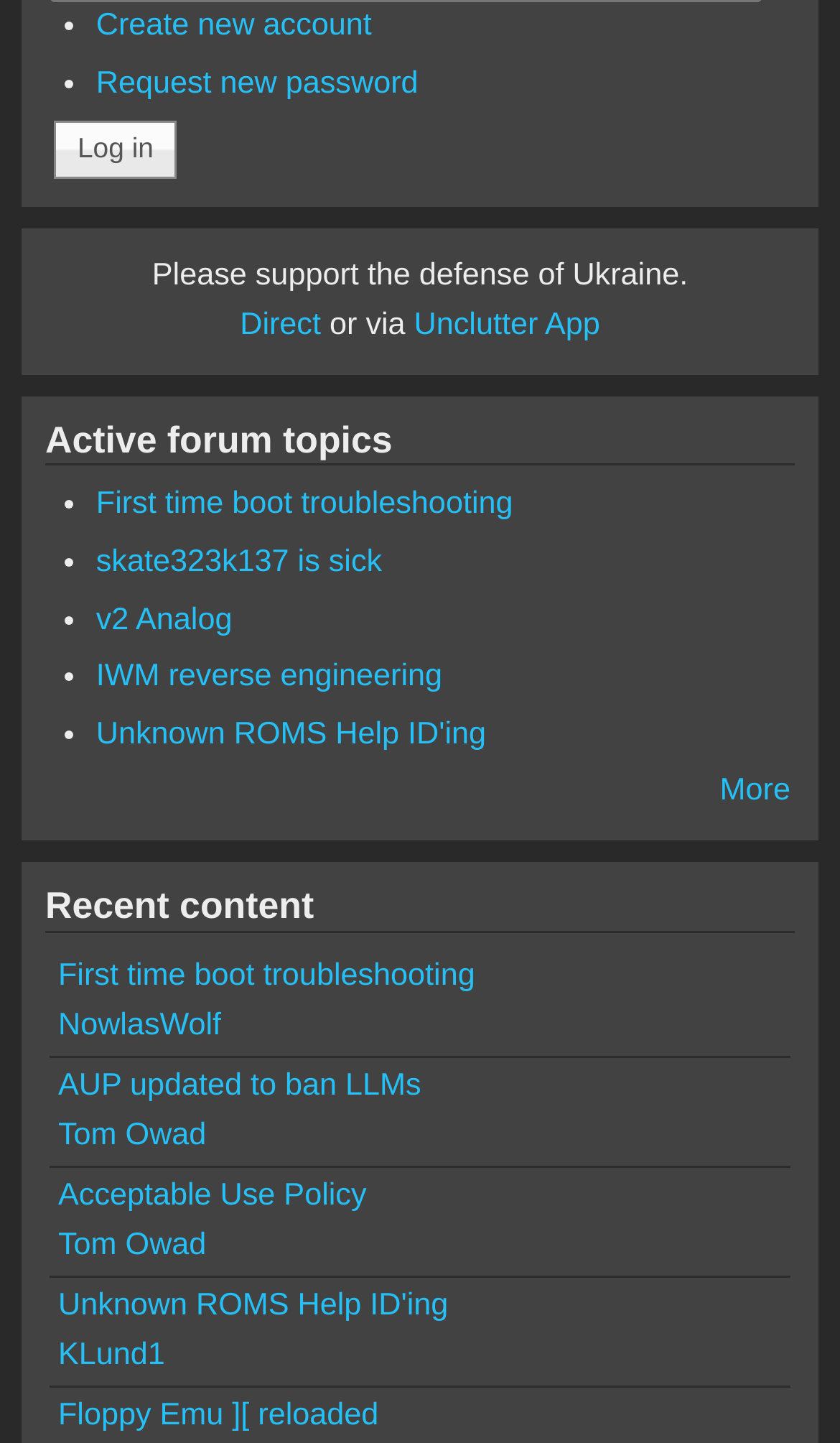Identify the bounding box coordinates of the section that should be clicked to achieve the task described: "Log in".

[0.064, 0.084, 0.211, 0.124]